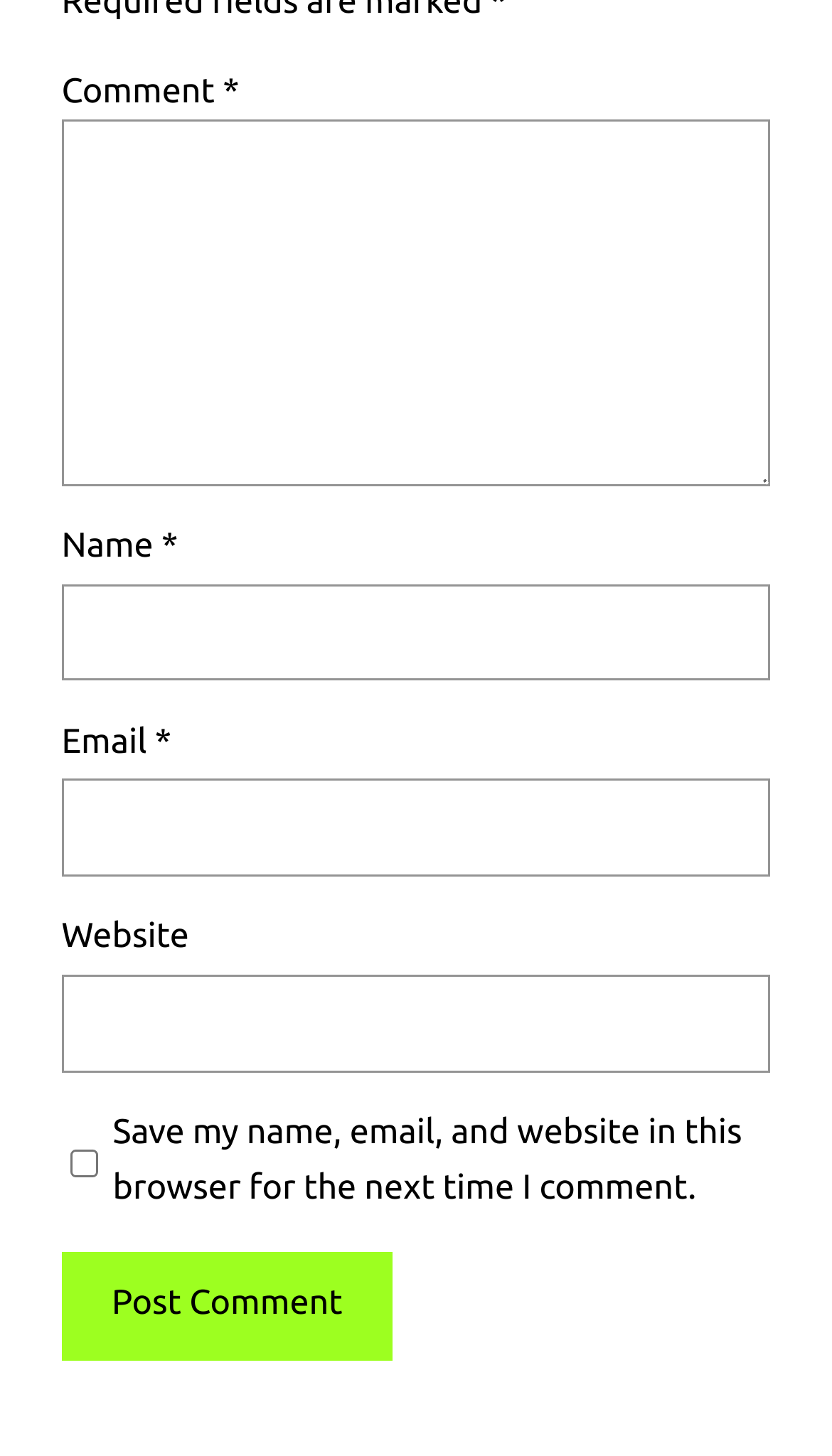Bounding box coordinates should be provided in the format (top-left x, top-left y, bottom-right x, bottom-right y) with all values between 0 and 1. Identify the bounding box for this UI element: Sheriff Valenti Stories

None